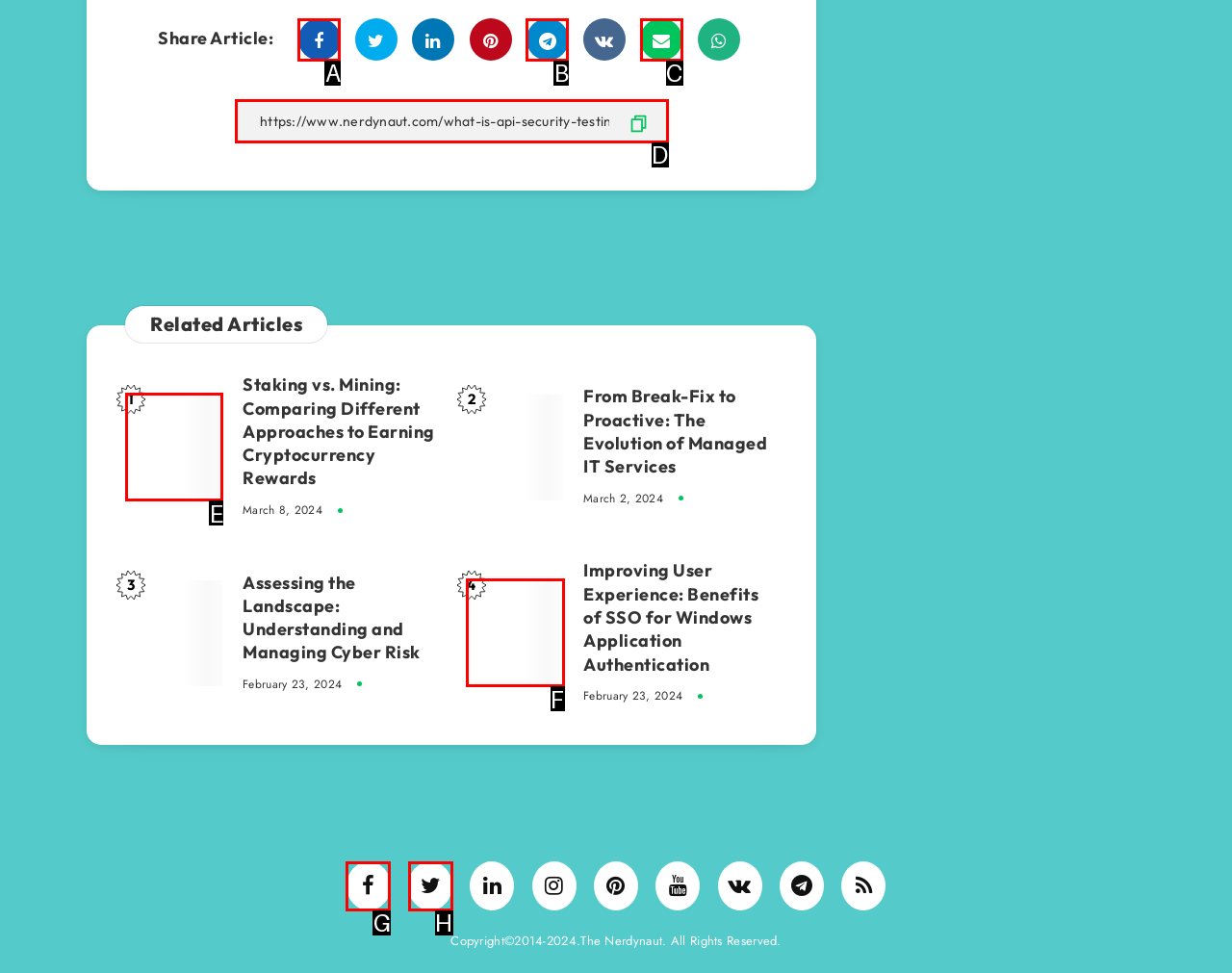To perform the task "Read related article 'Staking vs. Mining: Comparing Different Approaches to Earning Cryptocurrency Rewards'", which UI element's letter should you select? Provide the letter directly.

E